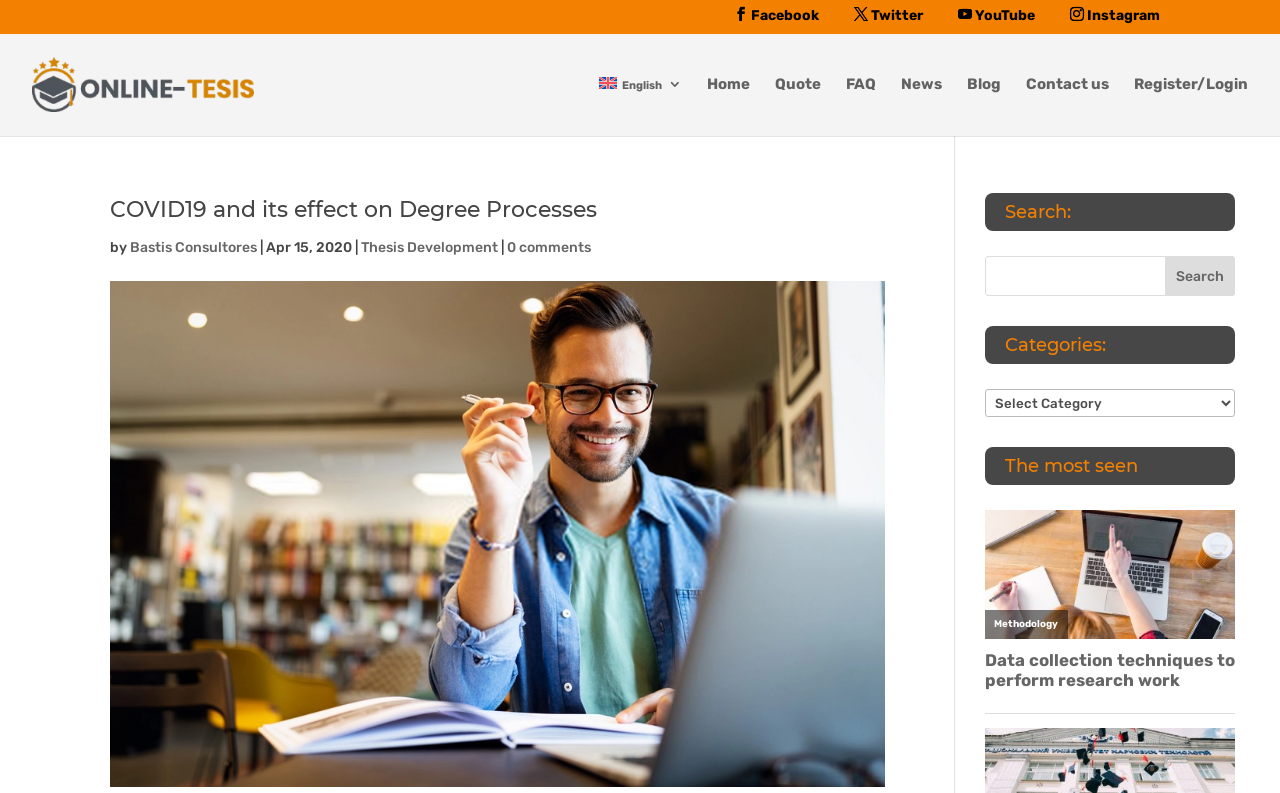Please indicate the bounding box coordinates of the element's region to be clicked to achieve the instruction: "Search for something". Provide the coordinates as four float numbers between 0 and 1, i.e., [left, top, right, bottom].

[0.769, 0.323, 0.964, 0.373]